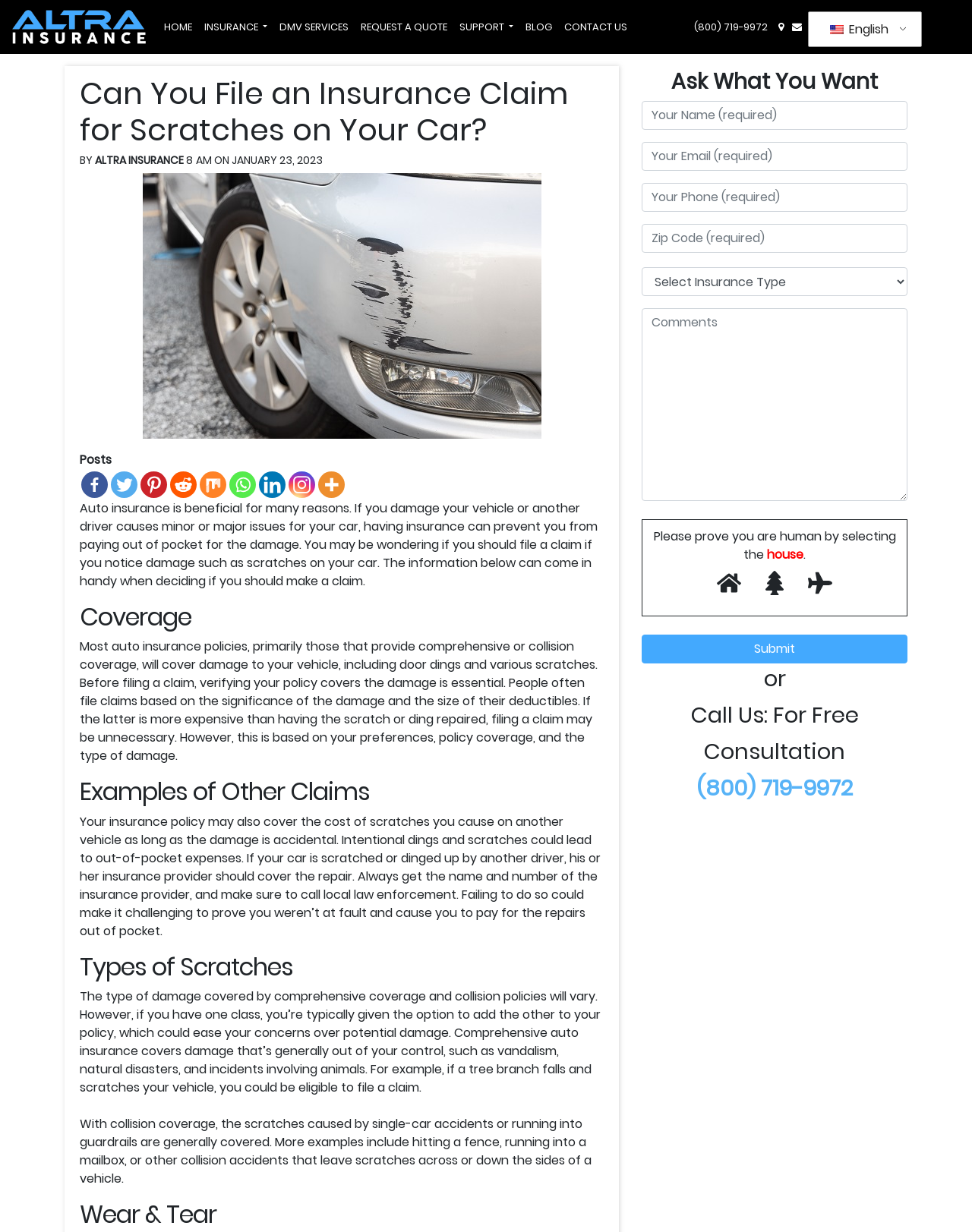Identify the bounding box coordinates for the region to click in order to carry out this instruction: "Click the 'HOME' link". Provide the coordinates using four float numbers between 0 and 1, formatted as [left, top, right, bottom].

[0.162, 0.011, 0.204, 0.033]